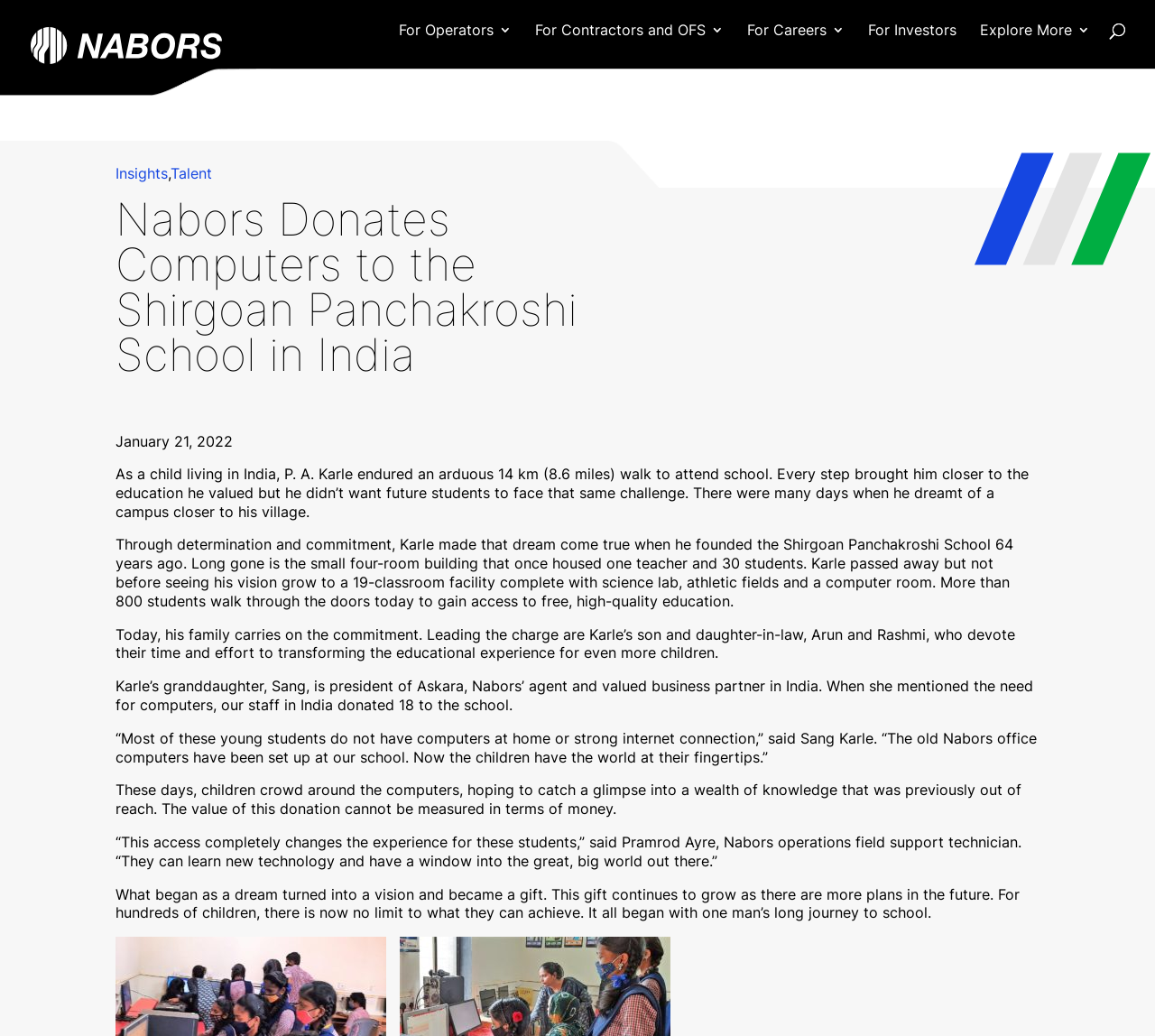Refer to the image and provide an in-depth answer to the question: 
How many classrooms does the school have now?

I found the answer by reading the text content of the webpage, specifically the paragraph that mentions 'Long gone is the small four-room building that once housed one teacher and 30 students. Karle passed away but not before seeing his vision grow to a 19-classroom facility complete with science lab, athletic fields and a computer room.'